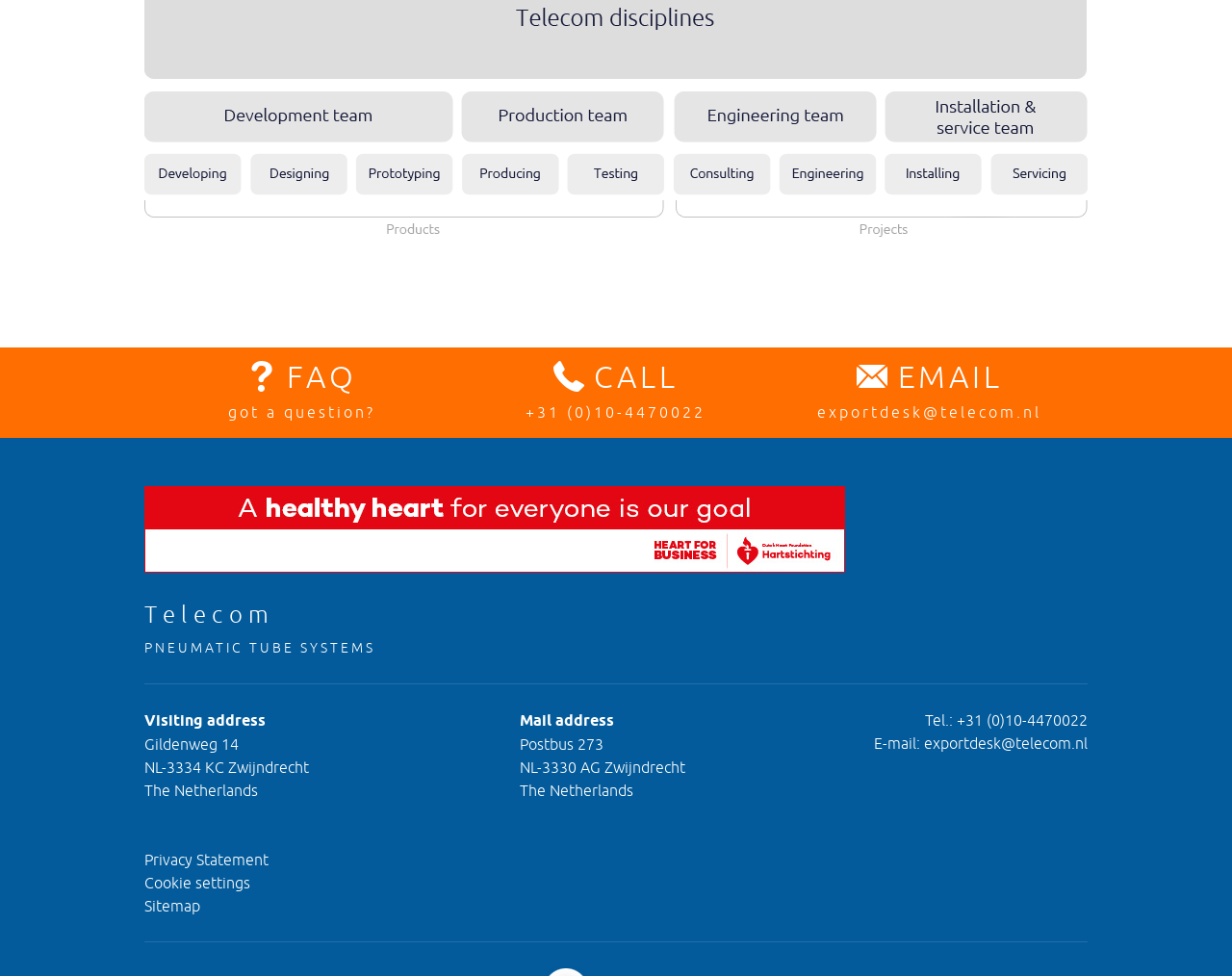Please provide the bounding box coordinates for the element that needs to be clicked to perform the following instruction: "send an email to exportdesk@telecom.nl". The coordinates should be given as four float numbers between 0 and 1, i.e., [left, top, right, bottom].

[0.664, 0.413, 0.846, 0.431]